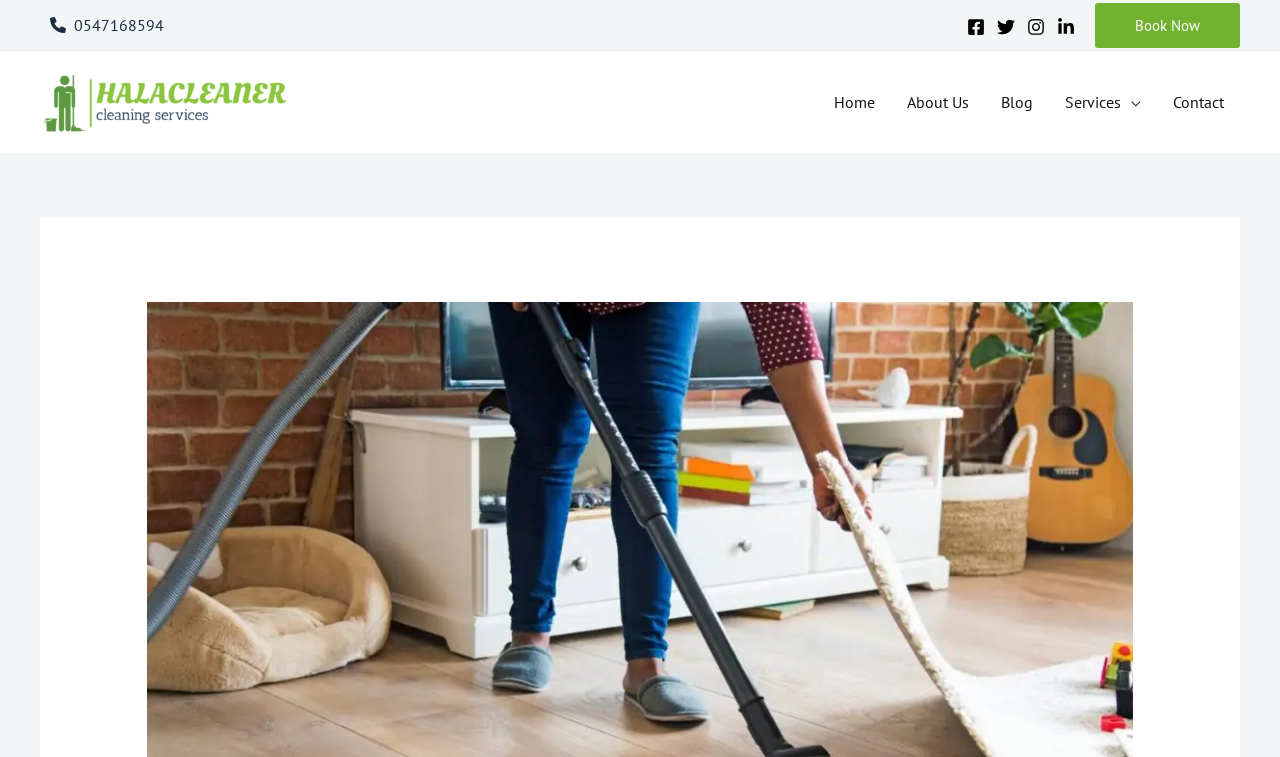Please predict the bounding box coordinates (top-left x, top-left y, bottom-right x, bottom-right y) for the UI element in the screenshot that fits the description: parent_node: 0547168594 aria-label="0547168594"

[0.039, 0.017, 0.128, 0.049]